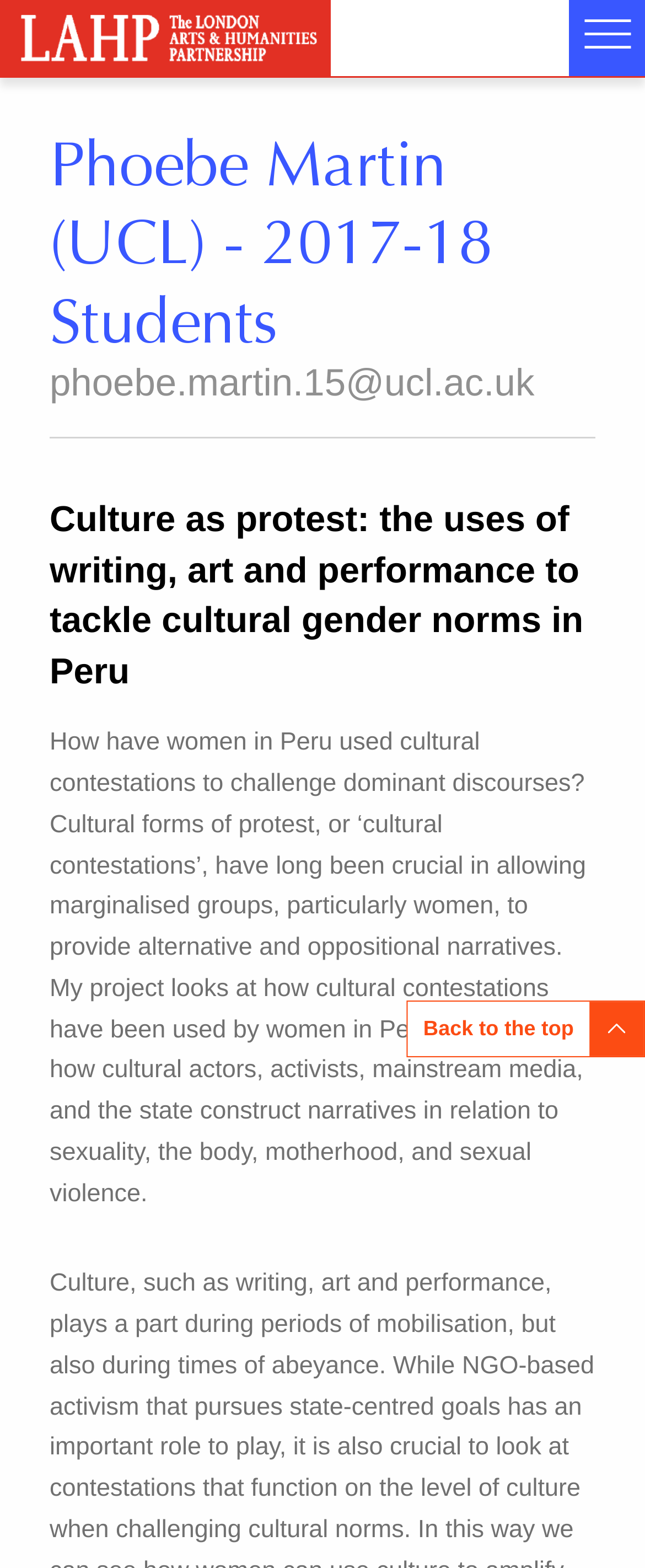Please determine the bounding box coordinates of the element's region to click for the following instruction: "Click the 'About us' link".

[0.141, 0.071, 0.287, 0.09]